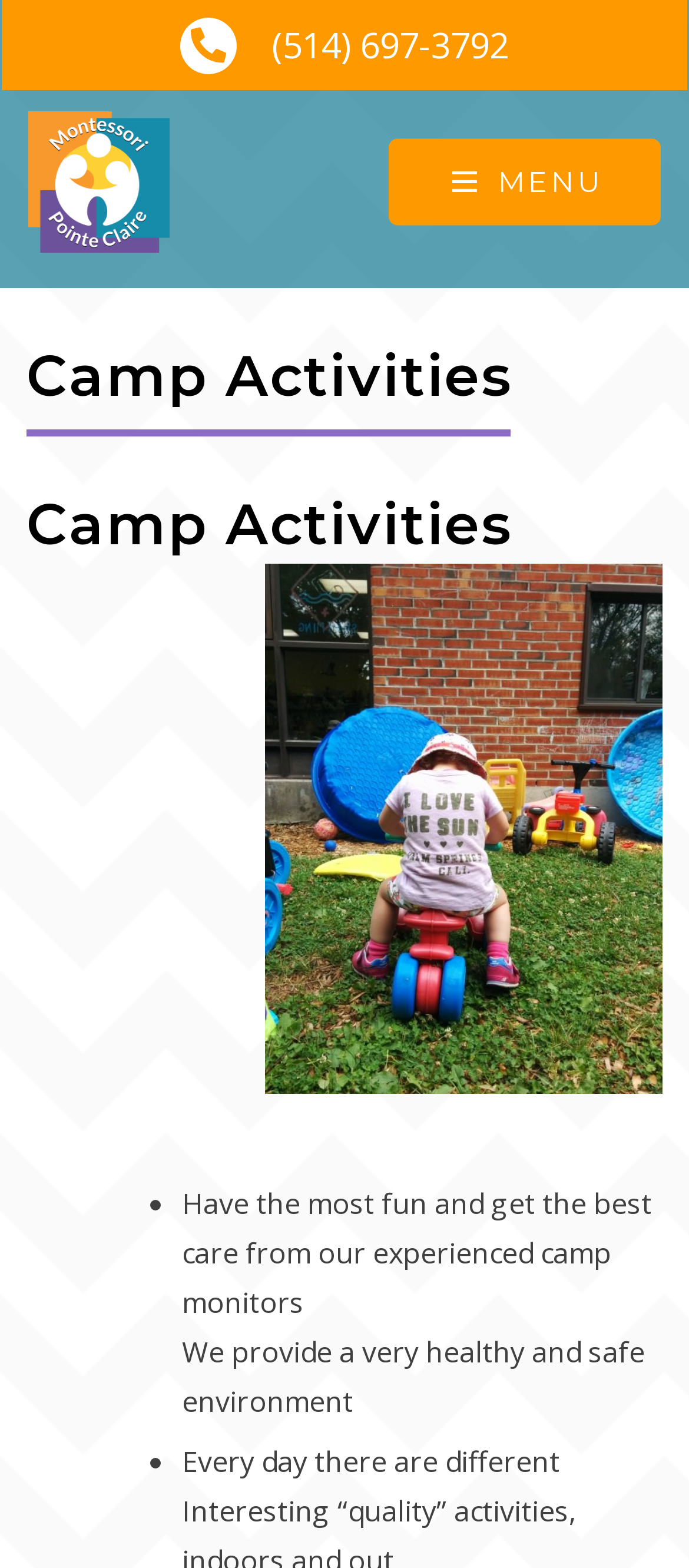Analyze the image and provide a detailed answer to the question: What is the phone number on the webpage?

I found the phone number in the link ' (514) 697-3792' at the top of the webpage.